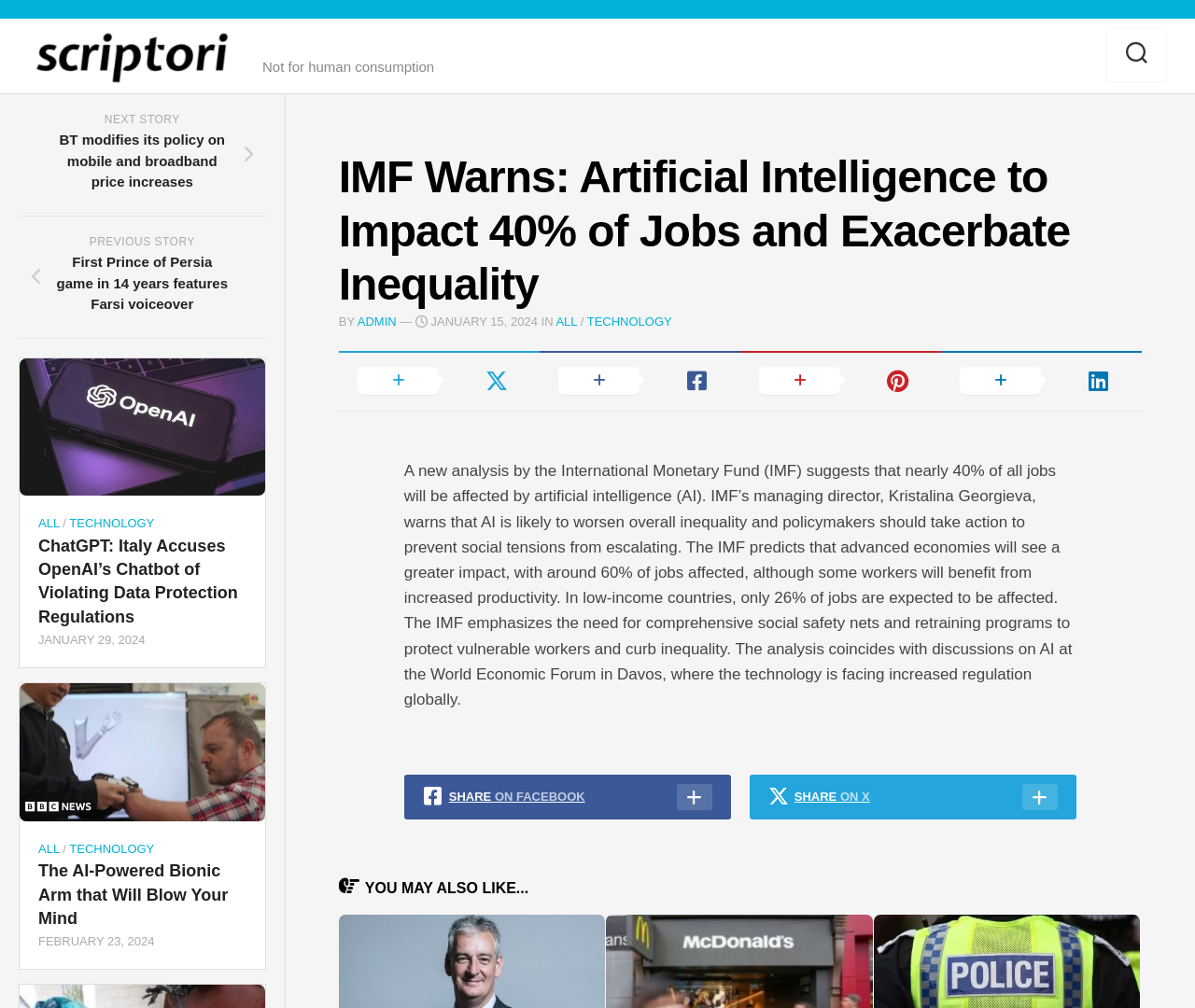Determine the bounding box coordinates of the section I need to click to execute the following instruction: "Read the article". Provide the coordinates as four float numbers between 0 and 1, i.e., [left, top, right, bottom].

[0.283, 0.149, 0.955, 0.823]